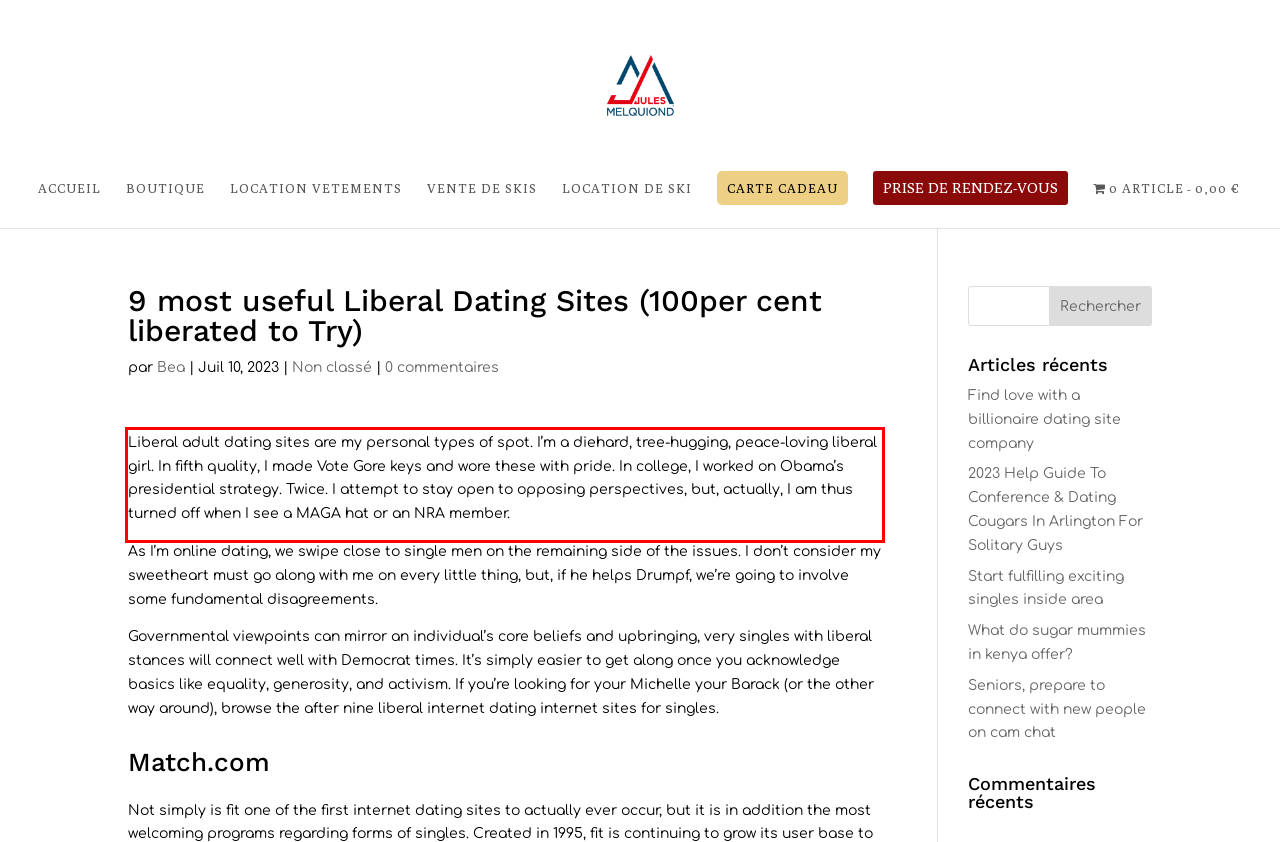Examine the webpage screenshot, find the red bounding box, and extract the text content within this marked area.

Liberal adult dating sites are my personal types of spot. I’m a diehard, tree-hugging, peace-loving liberal girl. In fifth quality, I made Vote Gore keys and wore these with pride. In college, I worked on Obama’s presidential strategy. Twice. I attempt to stay open to opposing perspectives, but, actually, I am thus turned off when I see a MAGA hat or an NRA member.